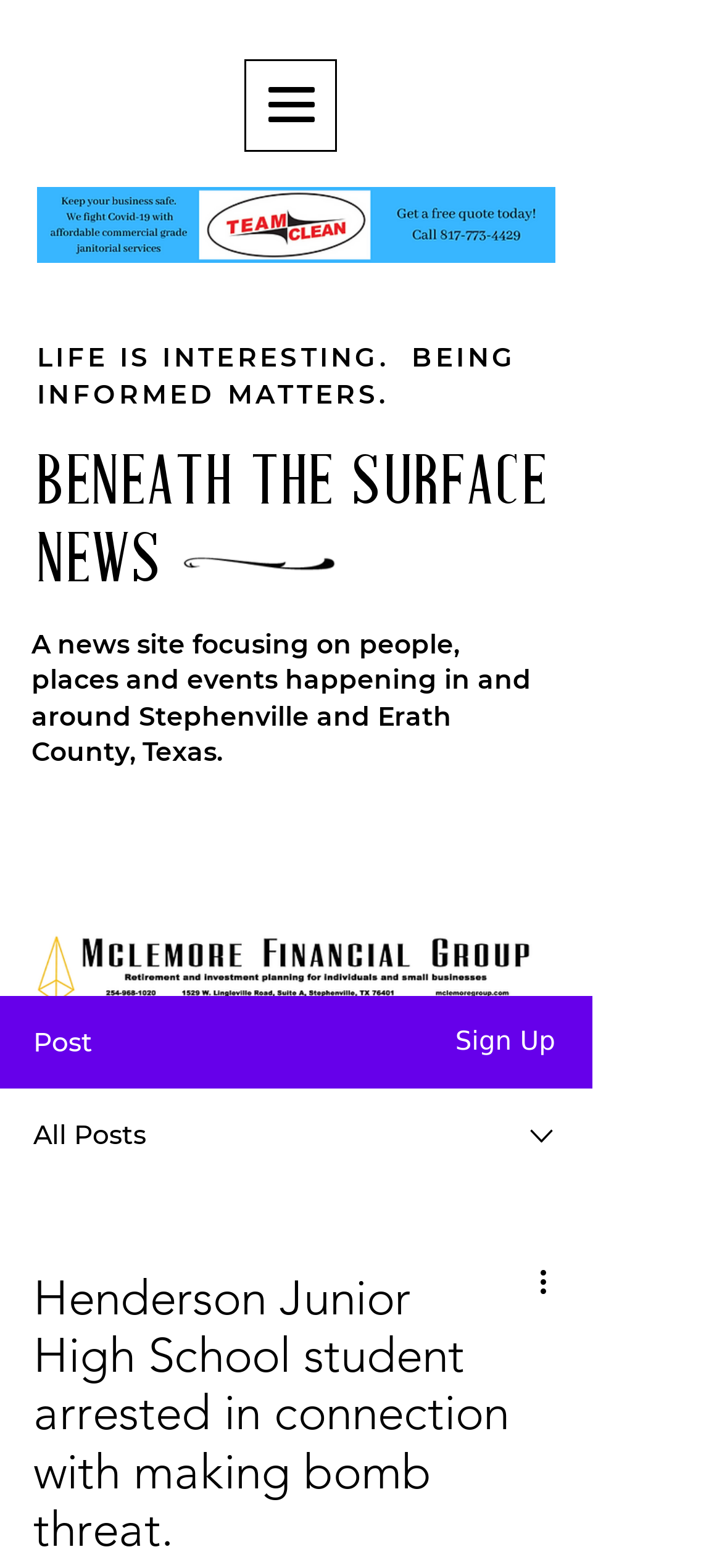Identify the coordinates of the bounding box for the element described below: "BENEATH THE SURFACE". Return the coordinates as four float numbers between 0 and 1: [left, top, right, bottom].

[0.051, 0.287, 0.759, 0.333]